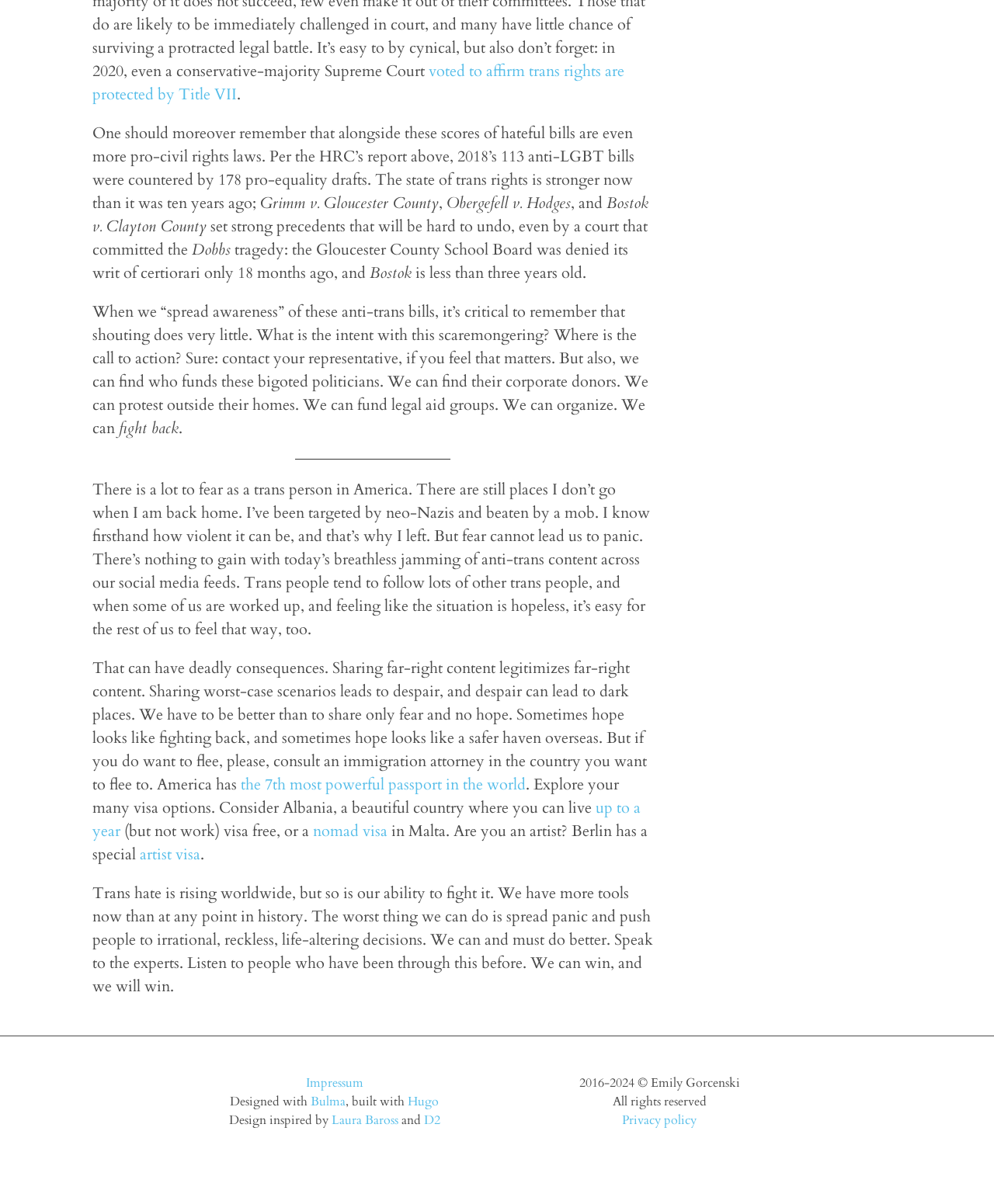Please locate the bounding box coordinates of the element's region that needs to be clicked to follow the instruction: "Read more about the 7th most powerful passport in the world". The bounding box coordinates should be provided as four float numbers between 0 and 1, i.e., [left, top, right, bottom].

[0.242, 0.643, 0.529, 0.66]